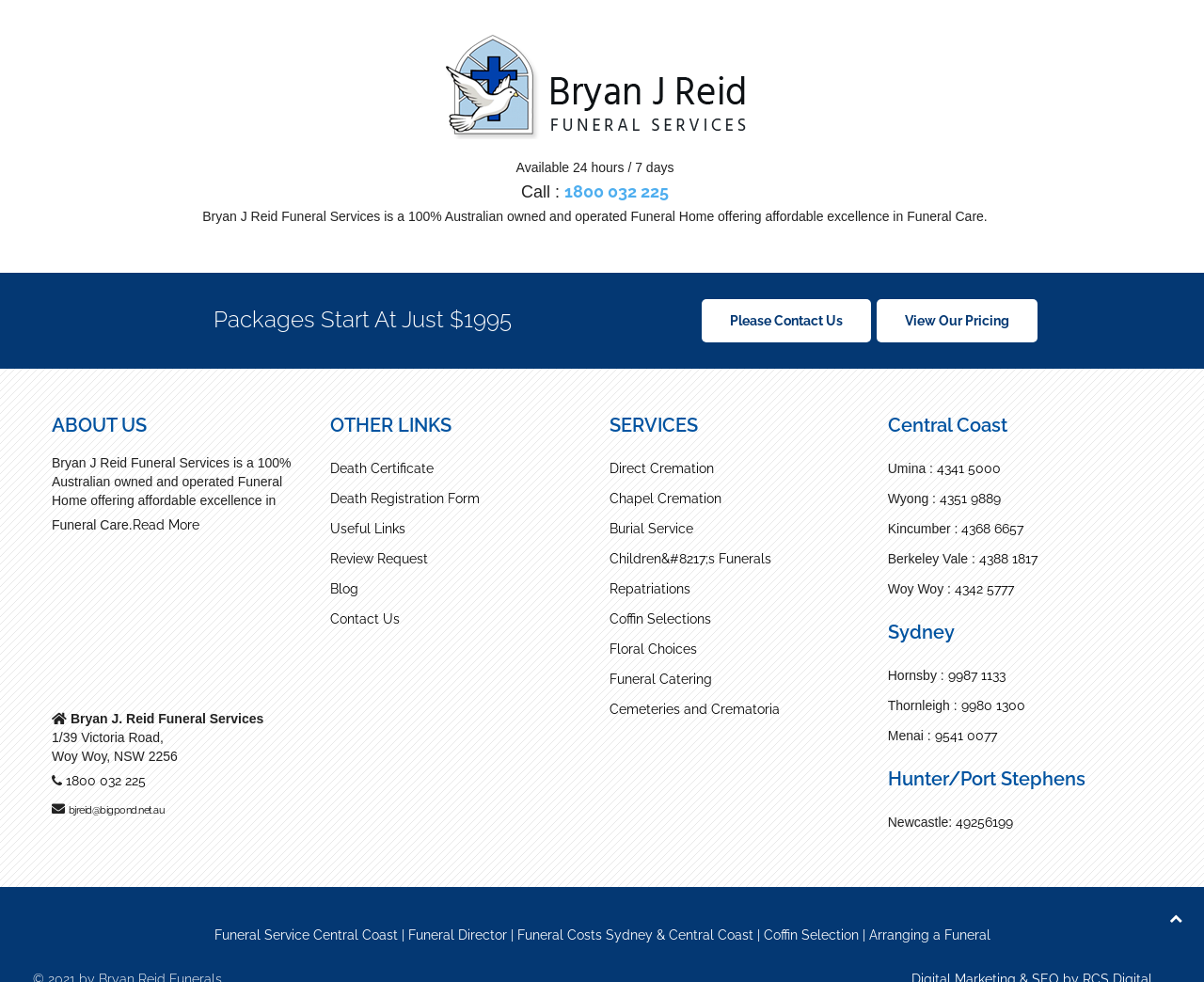What is the starting price of funeral packages?
Refer to the image and provide a concise answer in one word or phrase.

$1995